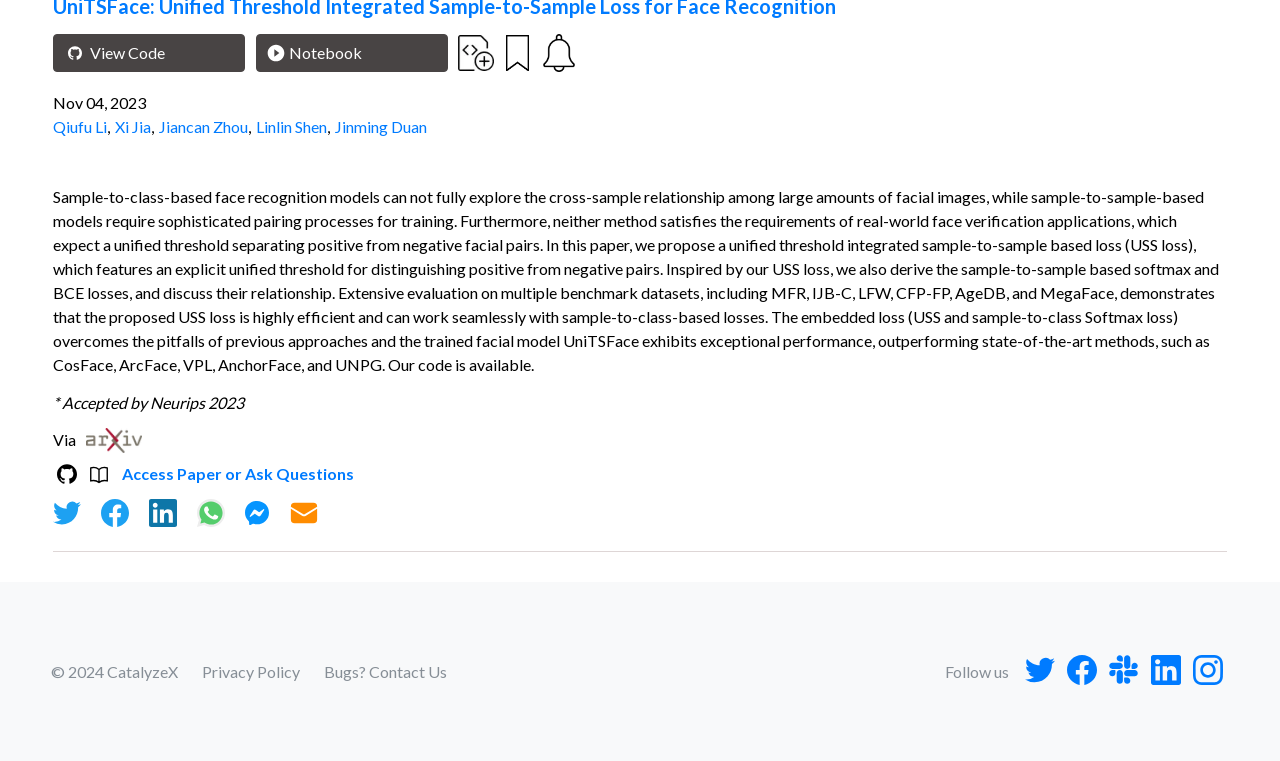Determine the bounding box coordinates of the clickable element to complete this instruction: "Click on the 'Birthday Gift Ideas for Men' link". Provide the coordinates in the format of four float numbers between 0 and 1, [left, top, right, bottom].

None